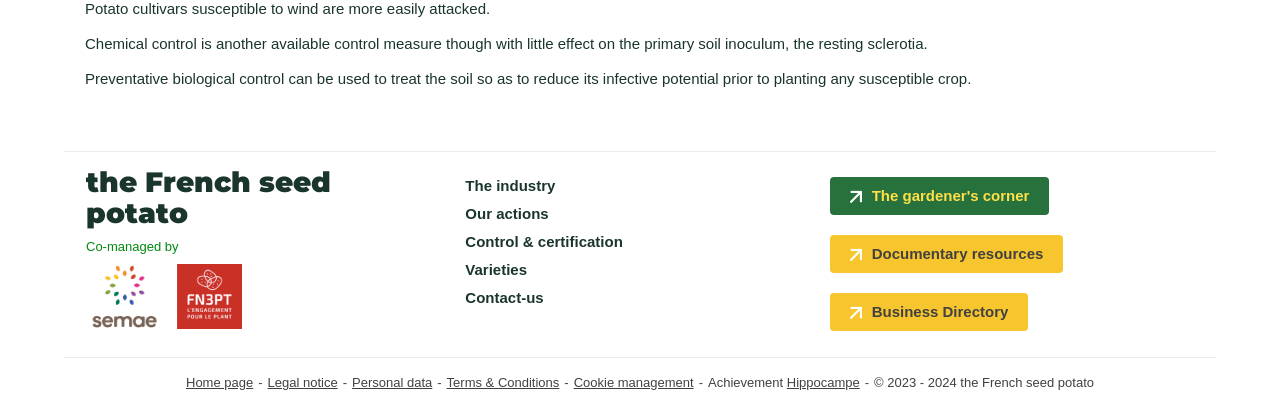Locate the bounding box coordinates of the element that needs to be clicked to carry out the instruction: "Go to 'Home page'". The coordinates should be given as four float numbers ranging from 0 to 1, i.e., [left, top, right, bottom].

[0.145, 0.917, 0.198, 0.954]